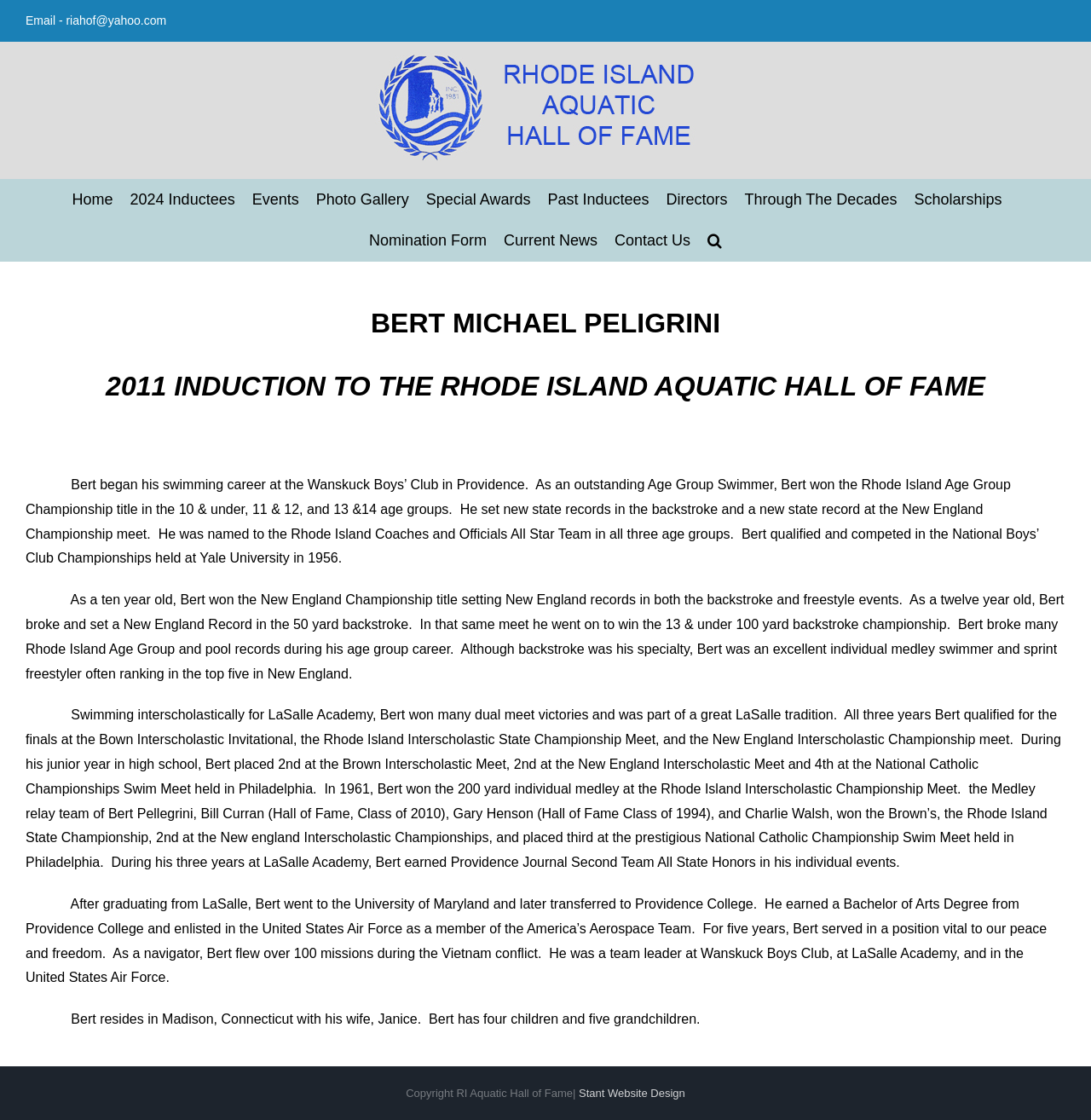What is the name of the boys' club where Bert began his swimming career?
Please give a detailed and thorough answer to the question, covering all relevant points.

The name of the boys' club where Bert began his swimming career can be found in the first paragraph of text on the webpage, which states that 'Bert began his swimming career at the Wanskuck Boys’ Club in Providence.'